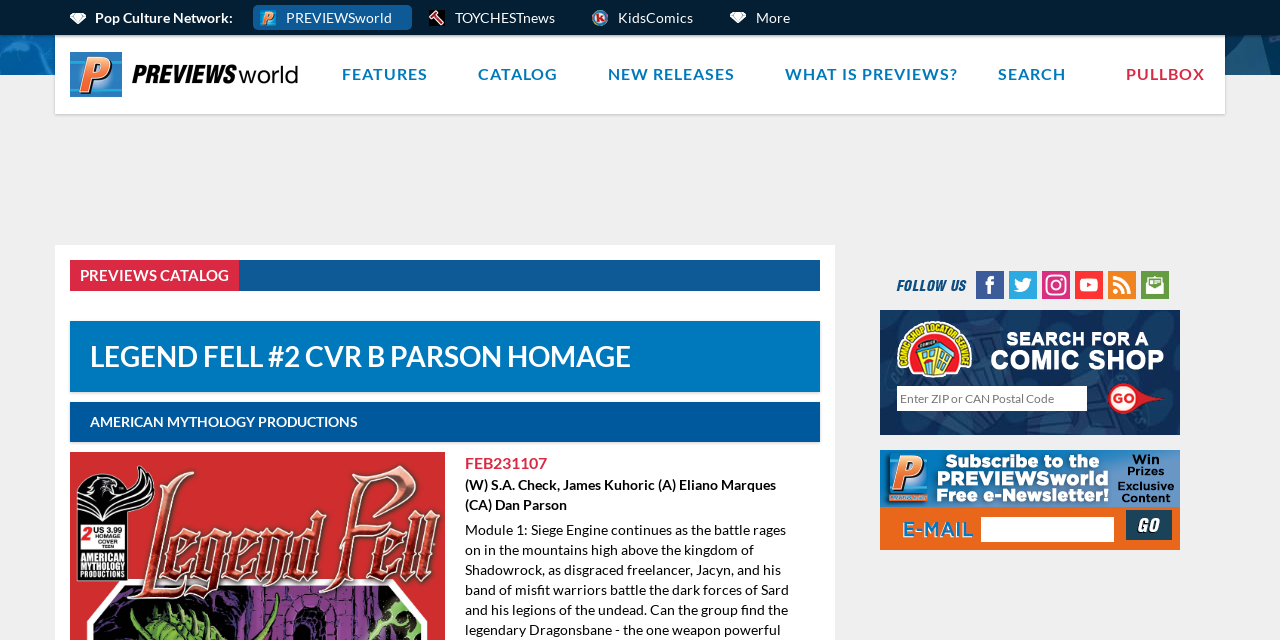Identify the bounding box coordinates of the specific part of the webpage to click to complete this instruction: "Click on PREVIEWSworld link".

[0.198, 0.008, 0.322, 0.047]